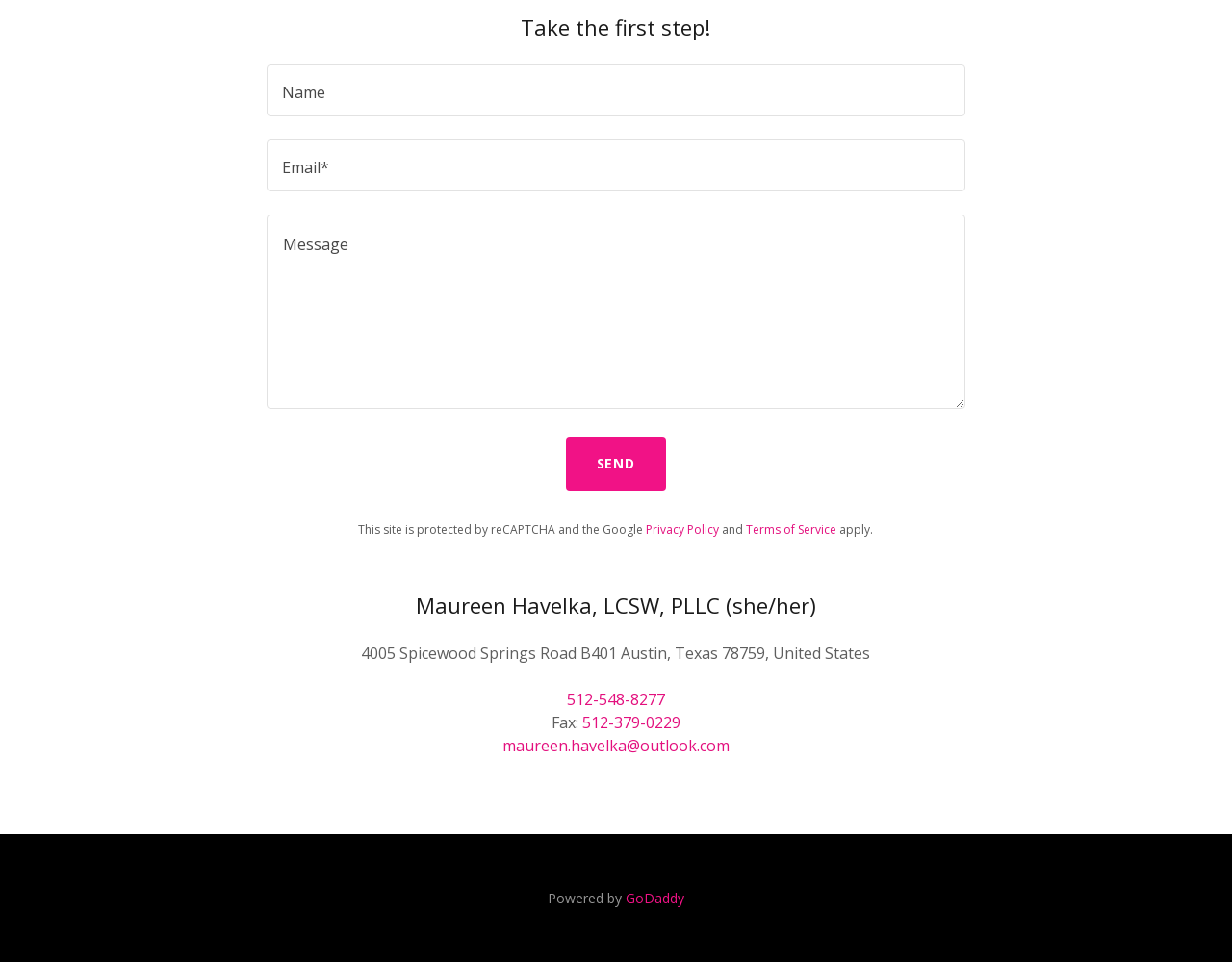What is the purpose of the form?
Please respond to the question with a detailed and informative answer.

The form contains fields for name, email, and message, and a send button, indicating that it is used to send a message to the website owner or administrator.